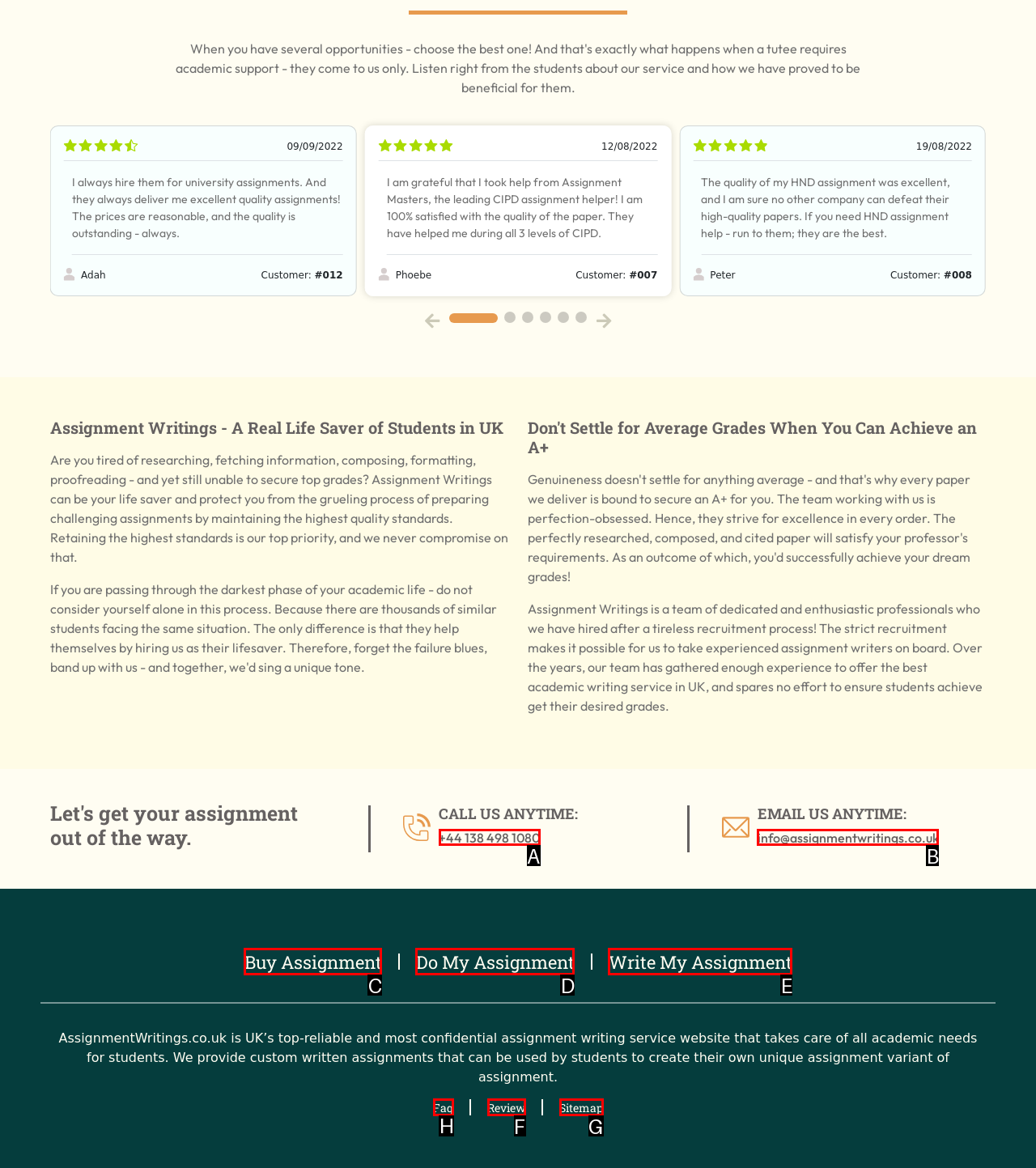Show which HTML element I need to click to perform this task: View the FAQ page Answer with the letter of the correct choice.

H